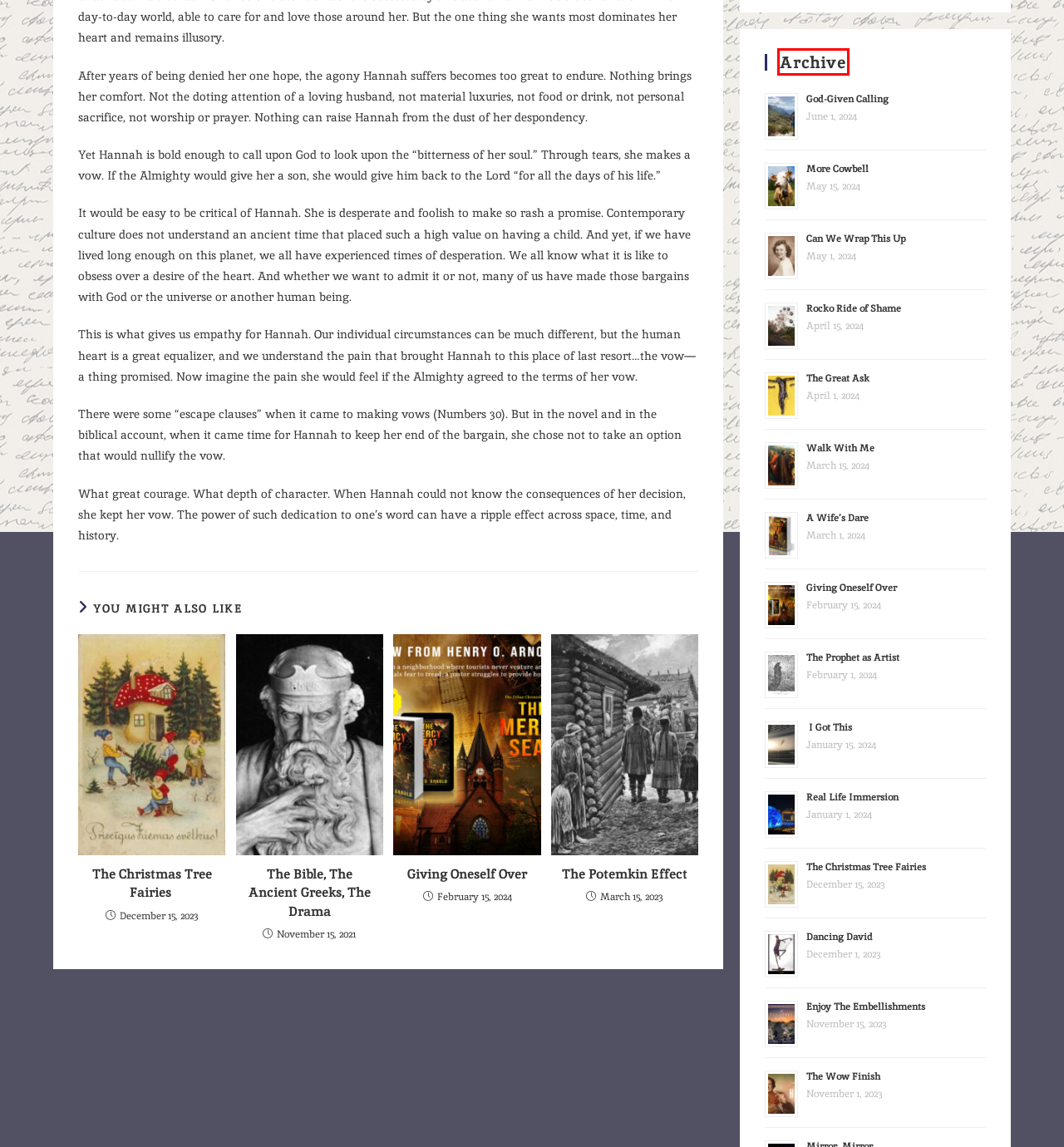Look at the screenshot of a webpage where a red rectangle bounding box is present. Choose the webpage description that best describes the new webpage after clicking the element inside the red bounding box. Here are the candidates:
A. The Christmas Tree Fairies  – Henry O. Arnold
B. God-Given Calling – Henry O. Arnold
C. Newsletter – Henry O. Arnold
D. The Wow Finish – Henry O. Arnold
E. Rocko Ride of Shame – Henry O. Arnold
F. The Potemkin Effect – Henry O. Arnold
G. Dancing David – Henry O. Arnold
H. I Got This  – Henry O. Arnold

C